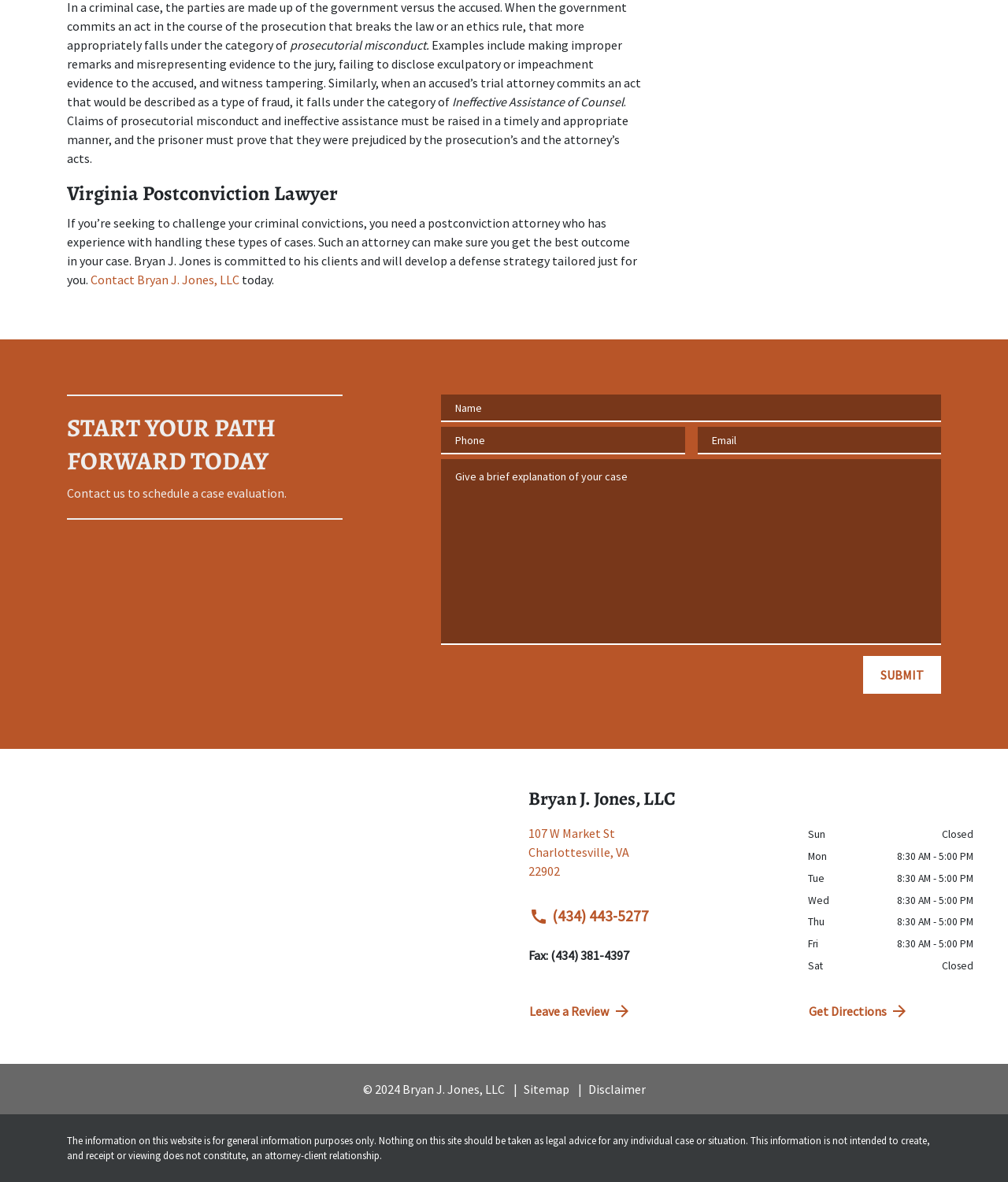Using the given element description, provide the bounding box coordinates (top-left x, top-left y, bottom-right x, bottom-right y) for the corresponding UI element in the screenshot: Sitemap

[0.509, 0.914, 0.564, 0.928]